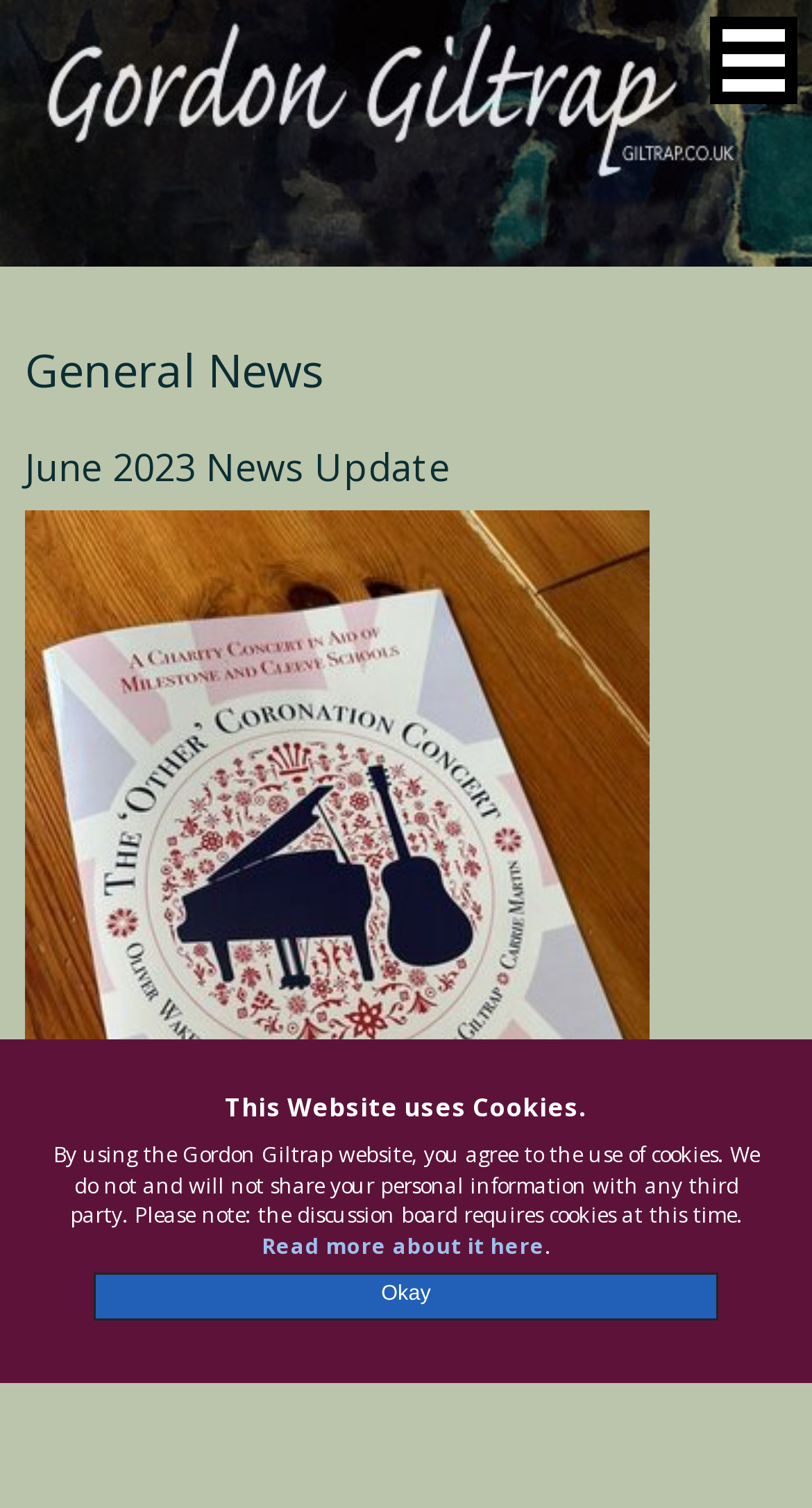Given the description Okay, predict the bounding box coordinates of the UI element. Ensure the coordinates are in the format (top-left x, top-left y, bottom-right x, bottom-right y) and all values are between 0 and 1.

[0.115, 0.844, 0.885, 0.876]